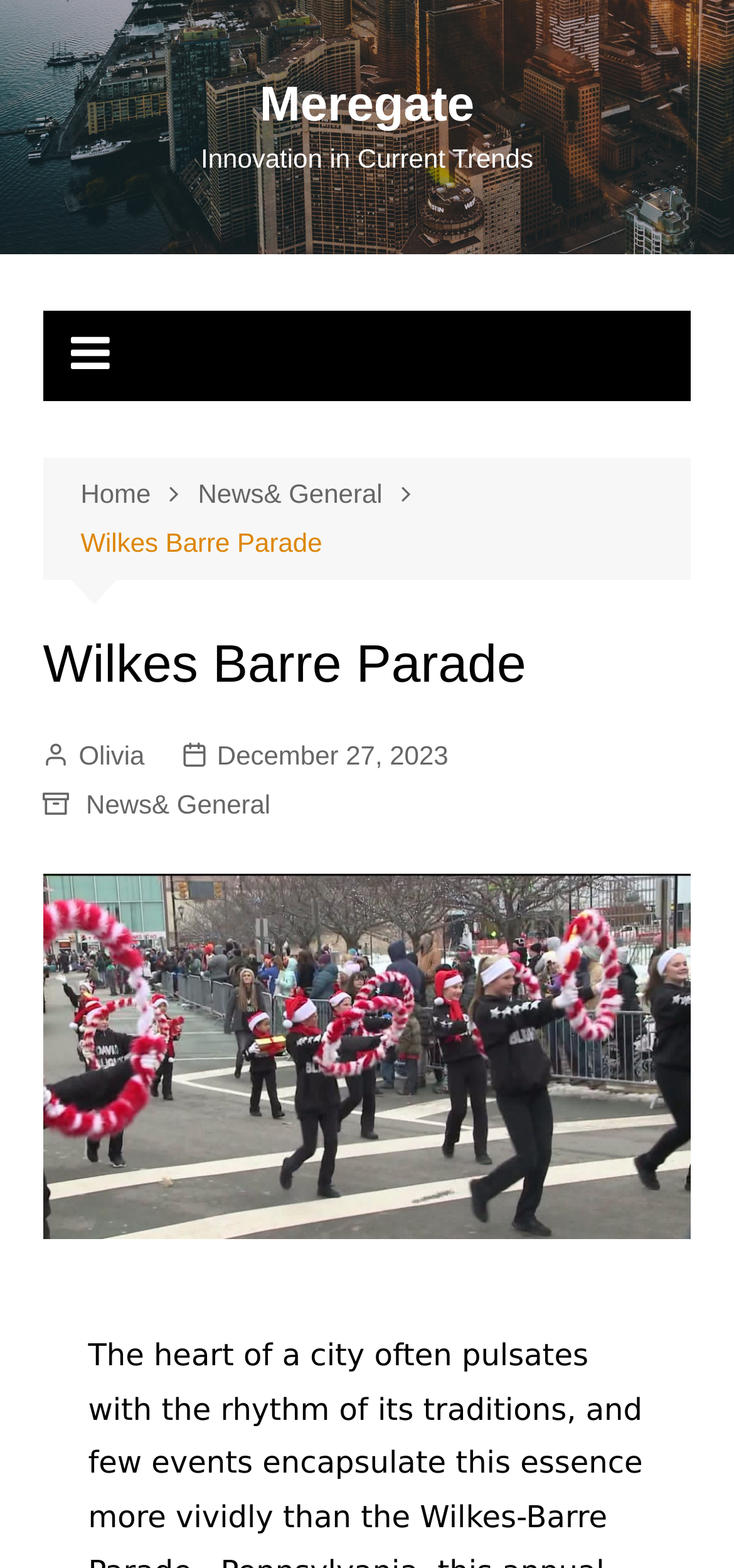Give a concise answer using one word or a phrase to the following question:
How many navigation links are in the breadcrumbs section?

3